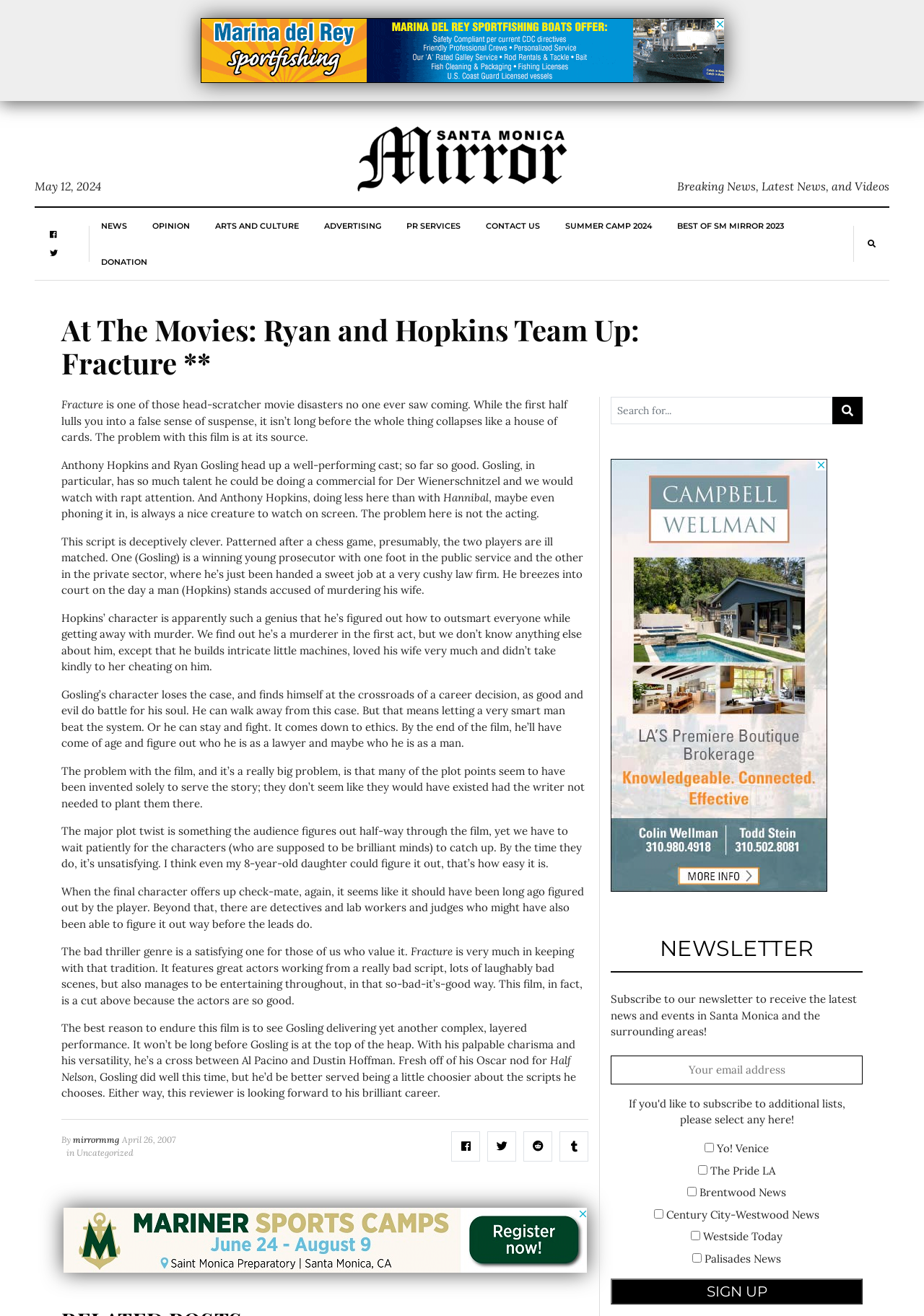How many checkboxes are there in the newsletter subscription section?
Look at the image and respond with a one-word or short phrase answer.

6